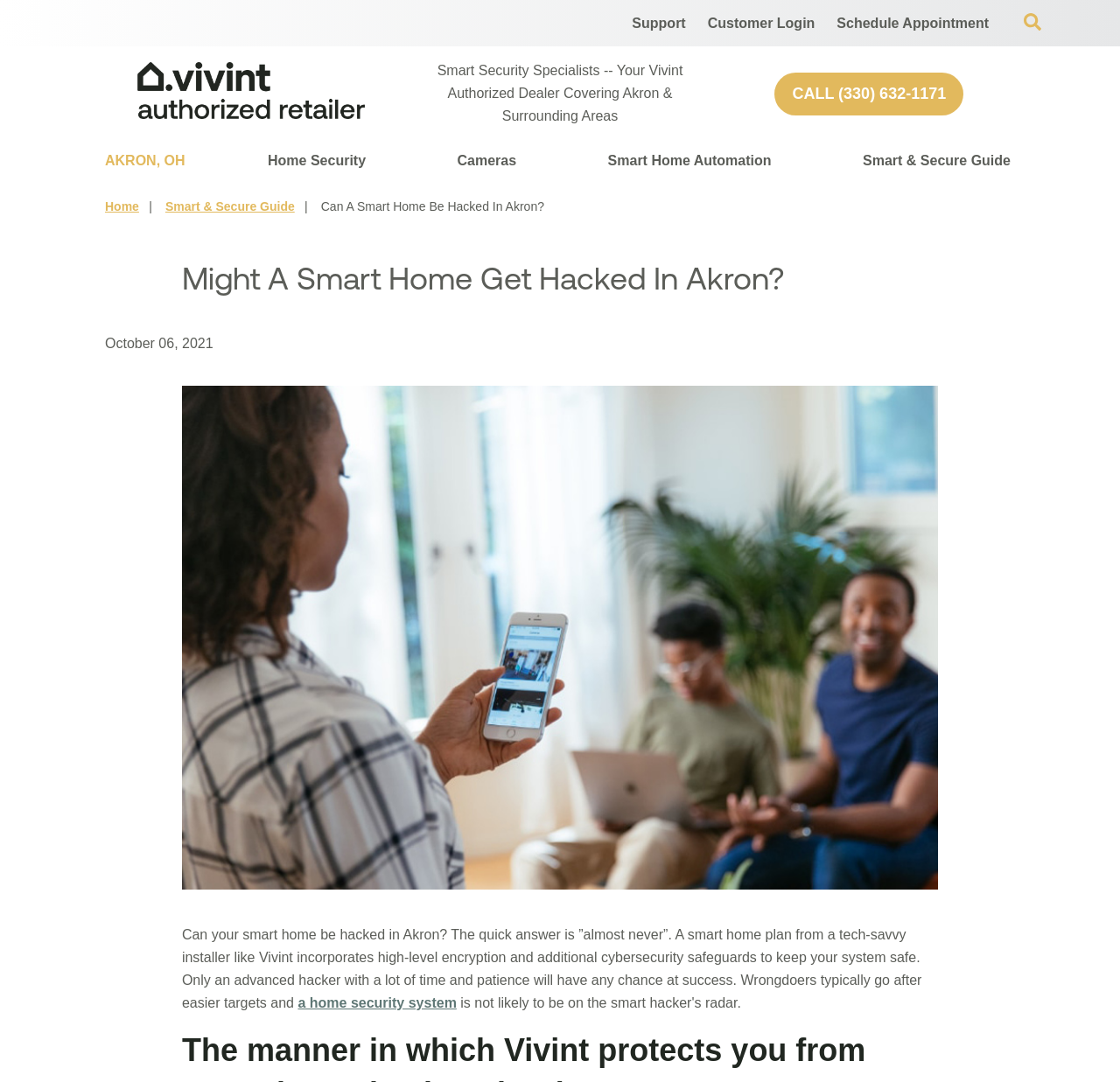What is the level of encryption used by Vivint home defense plans?
Please provide a full and detailed response to the question.

The level of encryption used by Vivint home defense plans is 1024-bit, which is mentioned in the meta description of the webpage as a security feature to prevent hacking of smart homes.